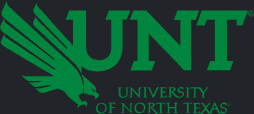Convey all the details present in the image.

The image features the logo of the University of North Texas (UNT), showcasing its distinctive green color and an emblematic eagle soaring above the university's acronym "UNT" and the full name "University of North Texas" written beneath. This logo represents the institution's strong identity, commitment to education, and its long-standing tradition of academic excellence. The design elements reflect the university's spirit and connection to its Texas heritage, making it a recognizable symbol for students, alumni, and the broader community.